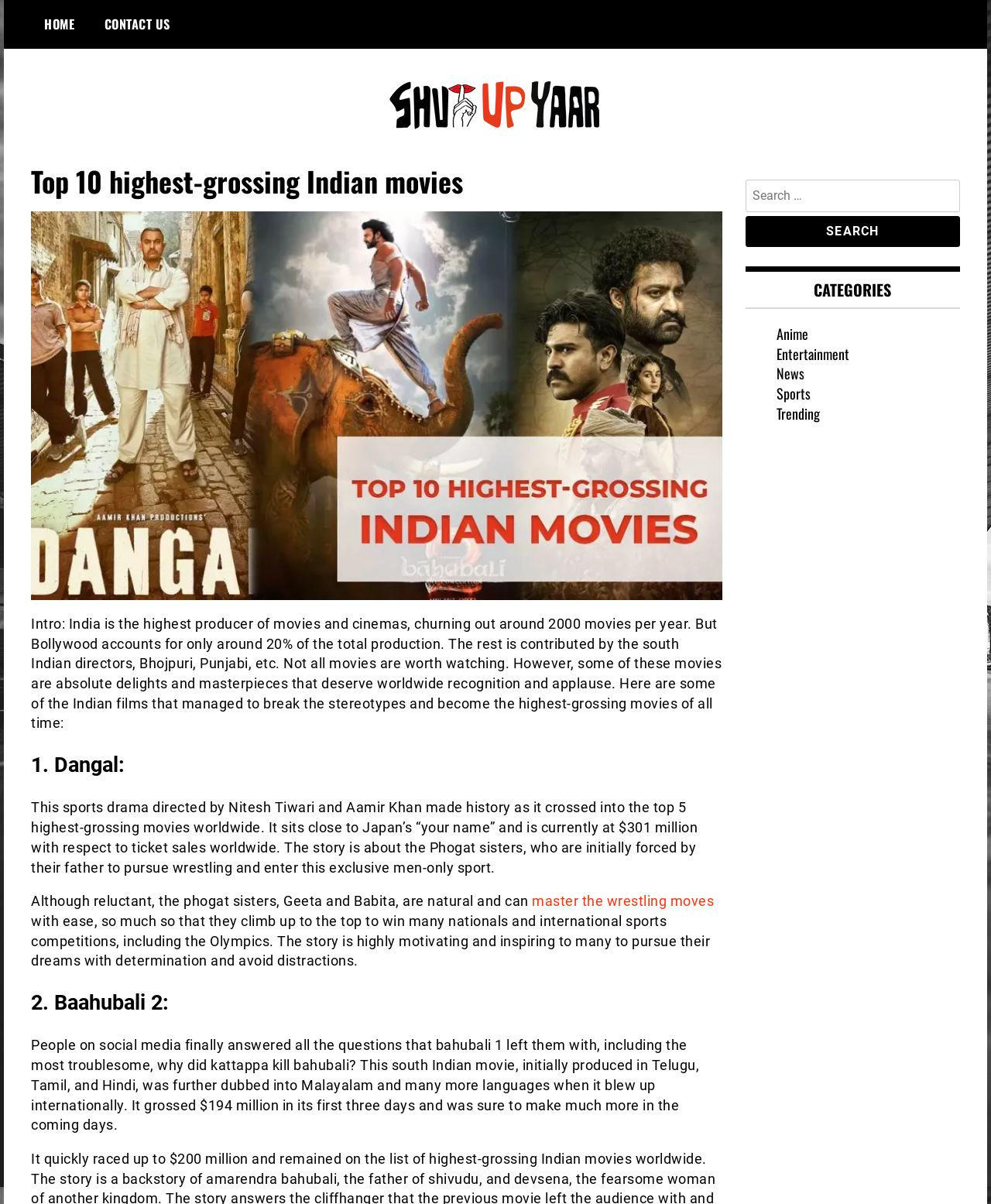What is the story of Dangal about?
Refer to the image and provide a one-word or short phrase answer.

Phogat sisters and wrestling